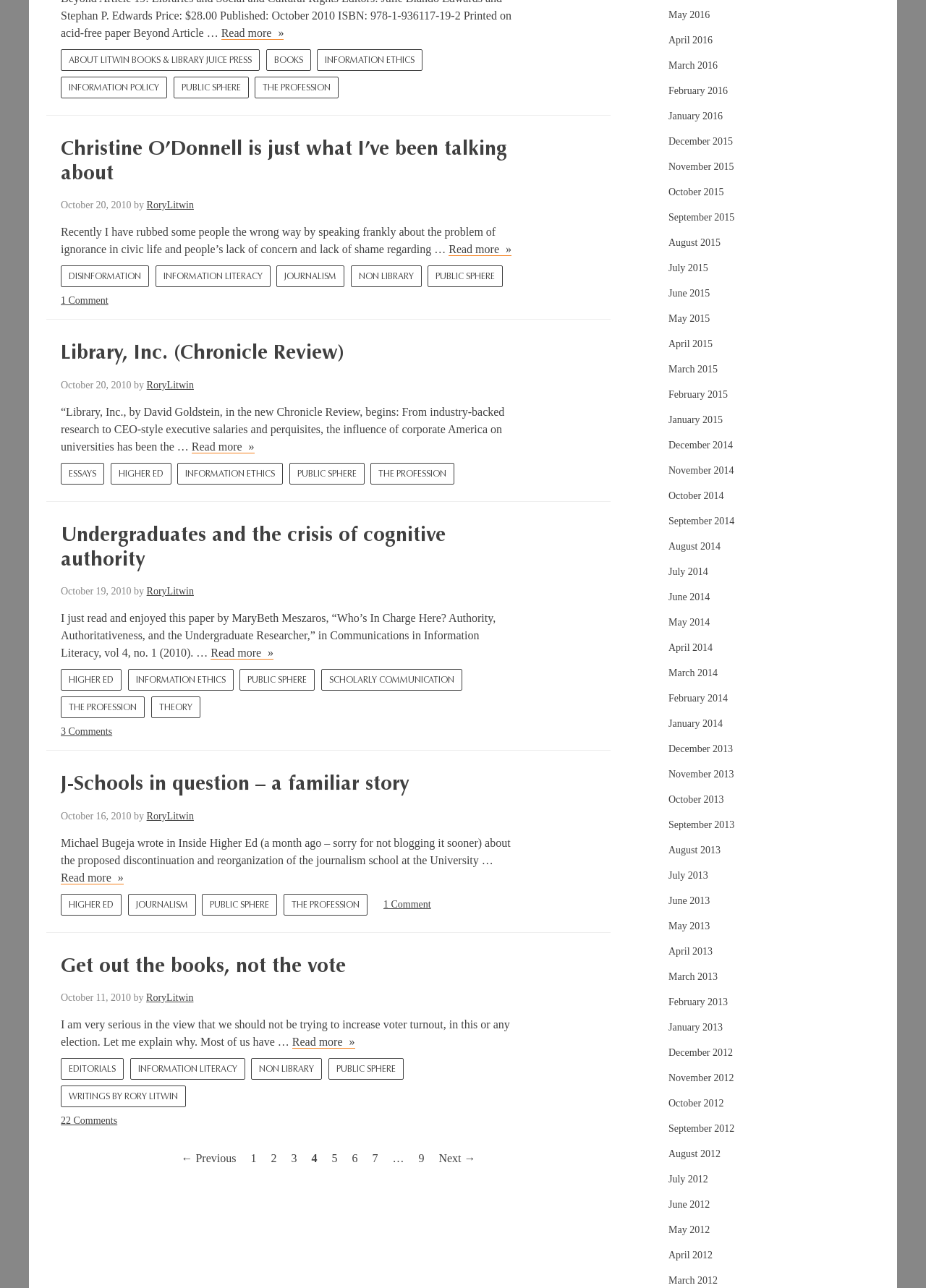What is the category of the link 'INFORMATION LITERACY'?
From the image, respond with a single word or phrase.

FooterAsNonLandmark